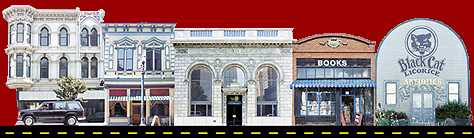What is the purpose of the yellow dashed line?
Give a comprehensive and detailed explanation for the question.

The yellow dashed line at the bottom of the image suggests a roadway, inviting viewers to imagine this lively area bustling with activity.